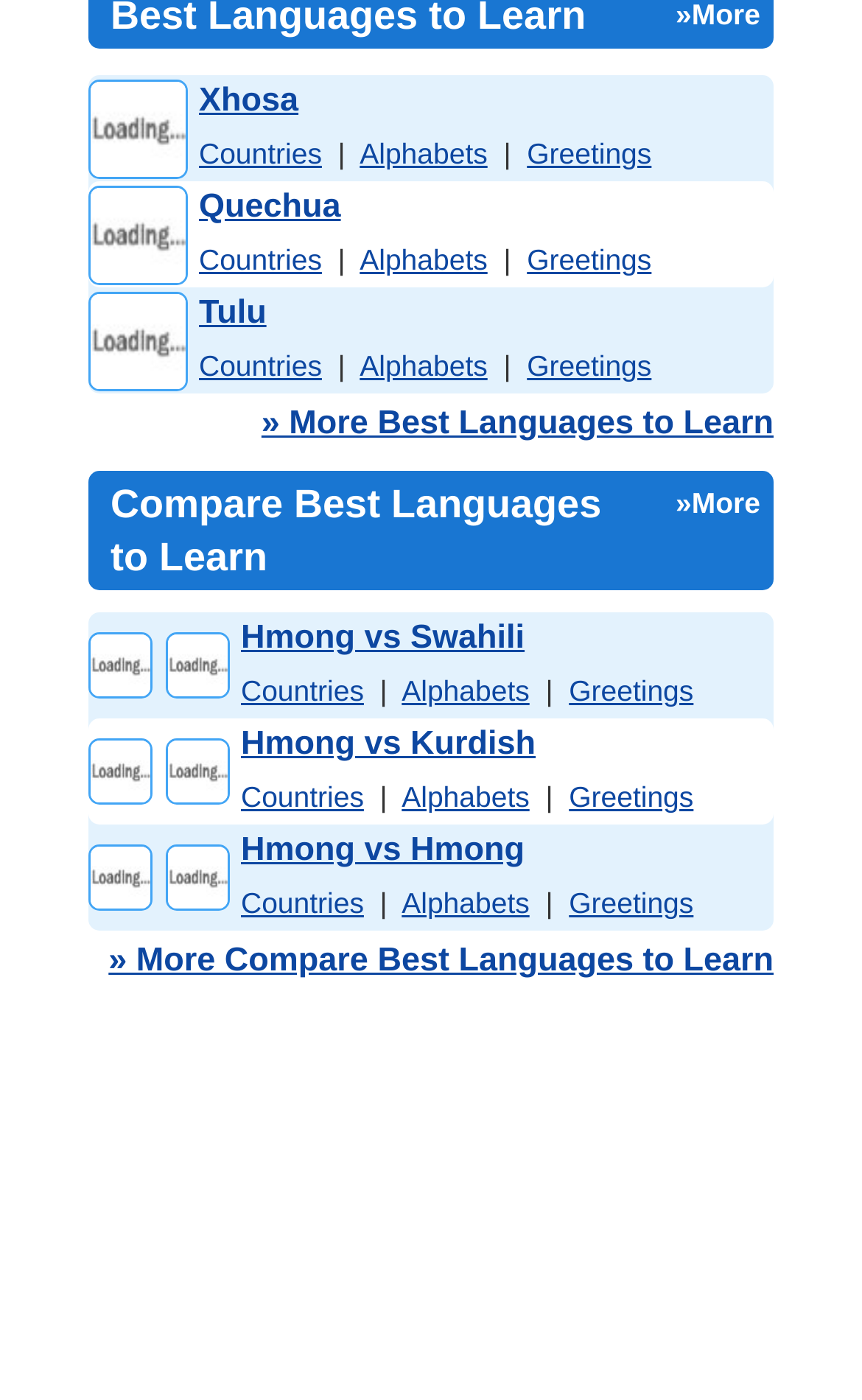Using the provided element description: "title="Xhosa Language"", determine the bounding box coordinates of the corresponding UI element in the screenshot.

[0.103, 0.077, 0.218, 0.104]